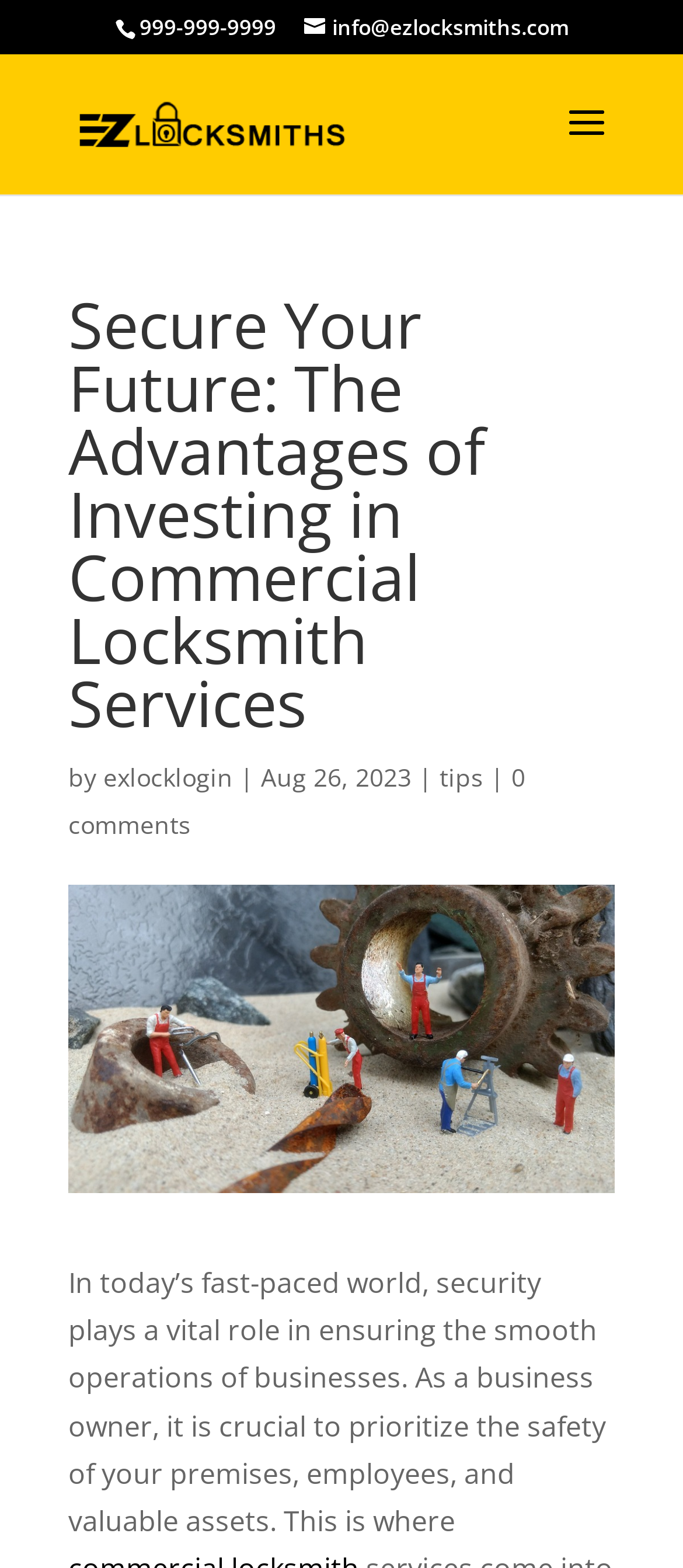Please answer the following query using a single word or phrase: 
What is the phone number of EZ Locksmiths?

999-999-9999